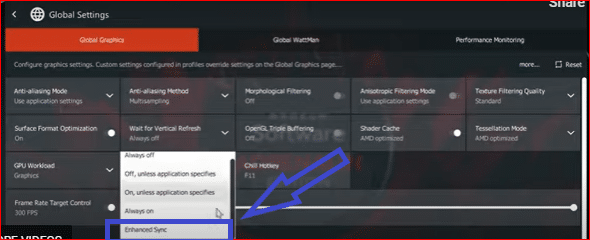What type of control is available for frame rate target?
Using the visual information from the image, give a one-word or short-phrase answer.

Slider